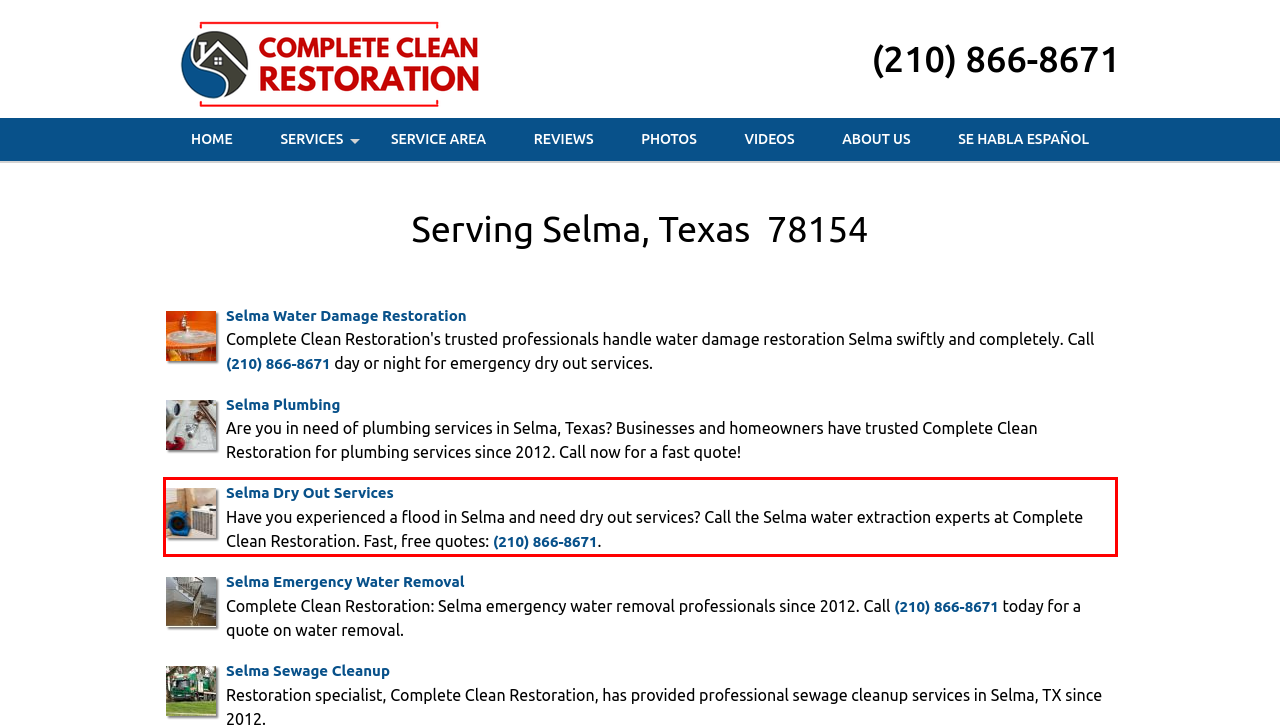From the screenshot of the webpage, locate the red bounding box and extract the text contained within that area.

Selma Dry Out Services Have you experienced a flood in Selma and need dry out services? Call the Selma water extraction experts at Complete Clean Restoration. Fast, free quotes: (210) 866-8671.